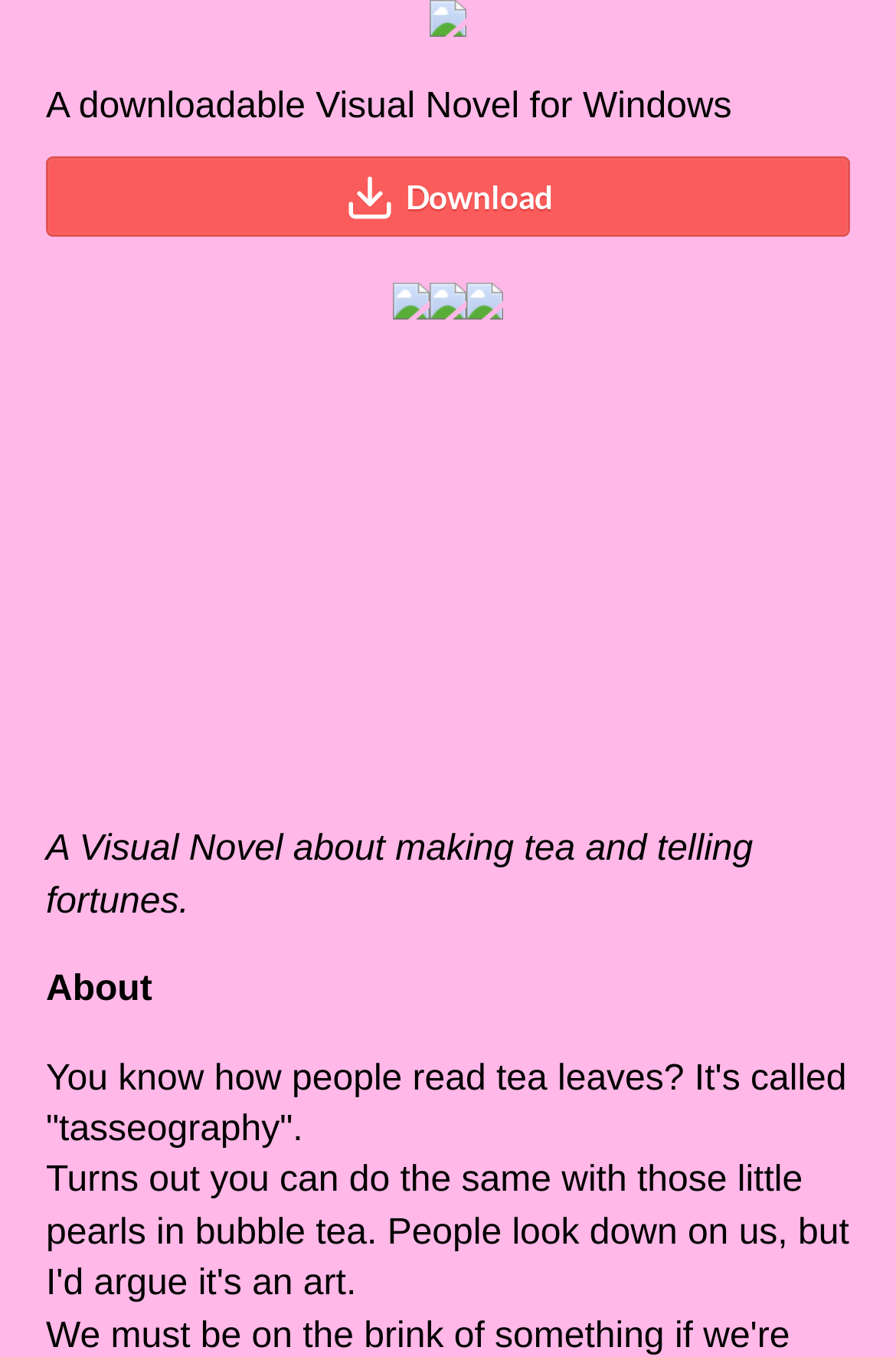How many images are there on the webpage?
Based on the visual information, provide a detailed and comprehensive answer.

I counted the number of image elements on the webpage and found 5 images, including the logo 'Bubble Tea Oversharing' and 4 other images.